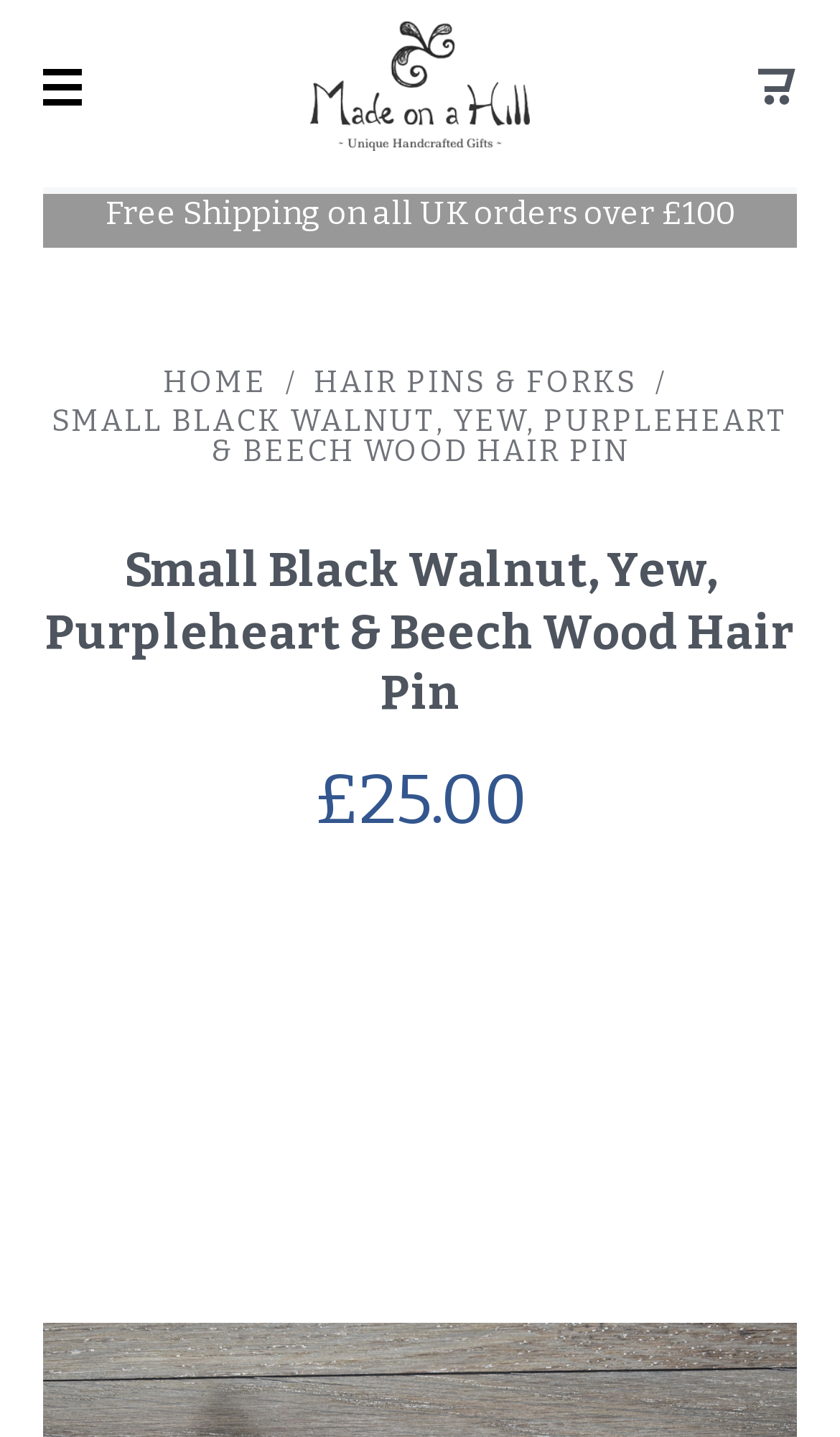Identify and extract the main heading from the webpage.

Small Black Walnut, Yew, Purpleheart & Beech Wood Hair Pin